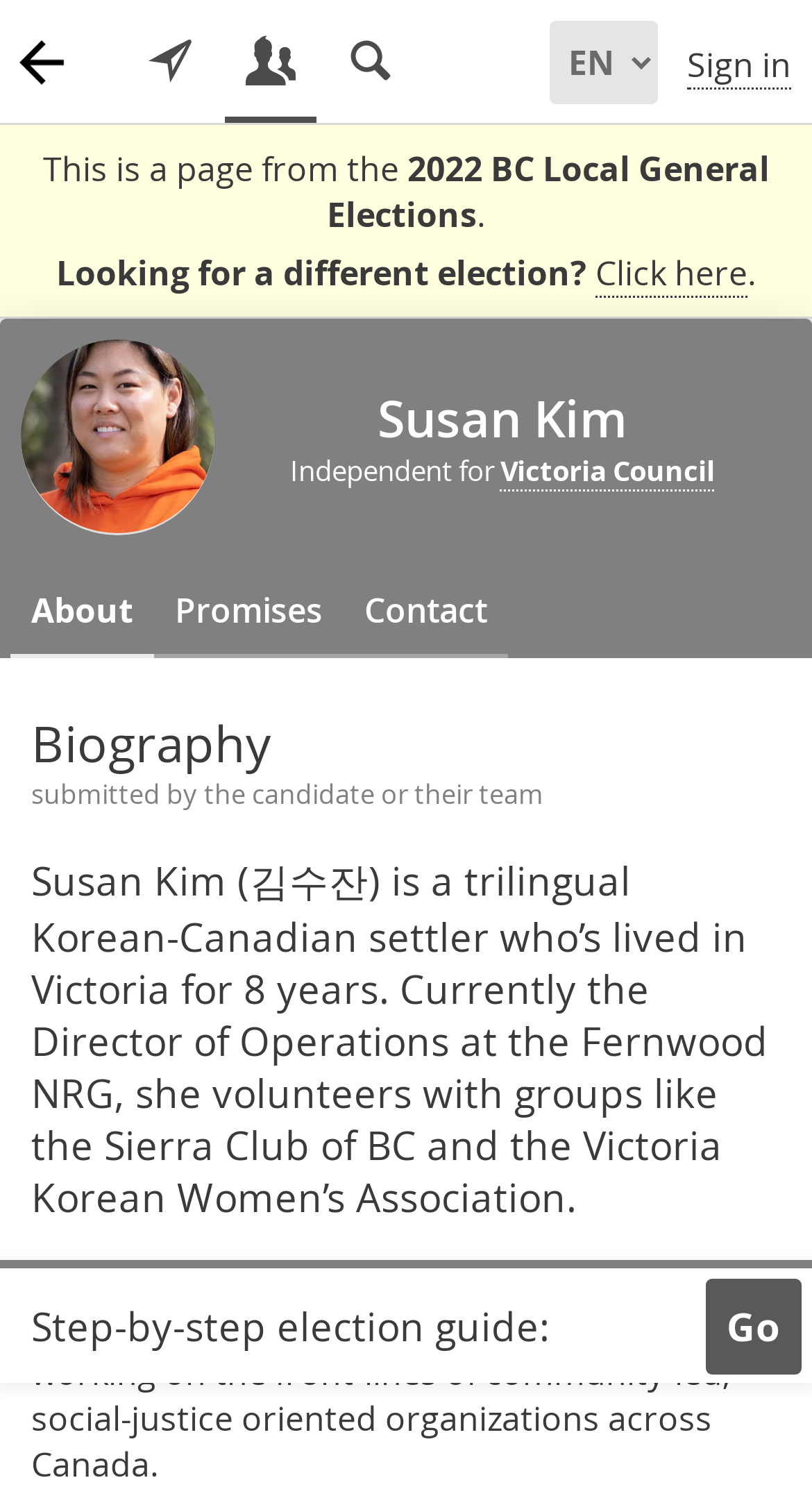Please mark the clickable region by giving the bounding box coordinates needed to complete this instruction: "View Susan Kim's biography".

[0.038, 0.469, 0.962, 0.513]